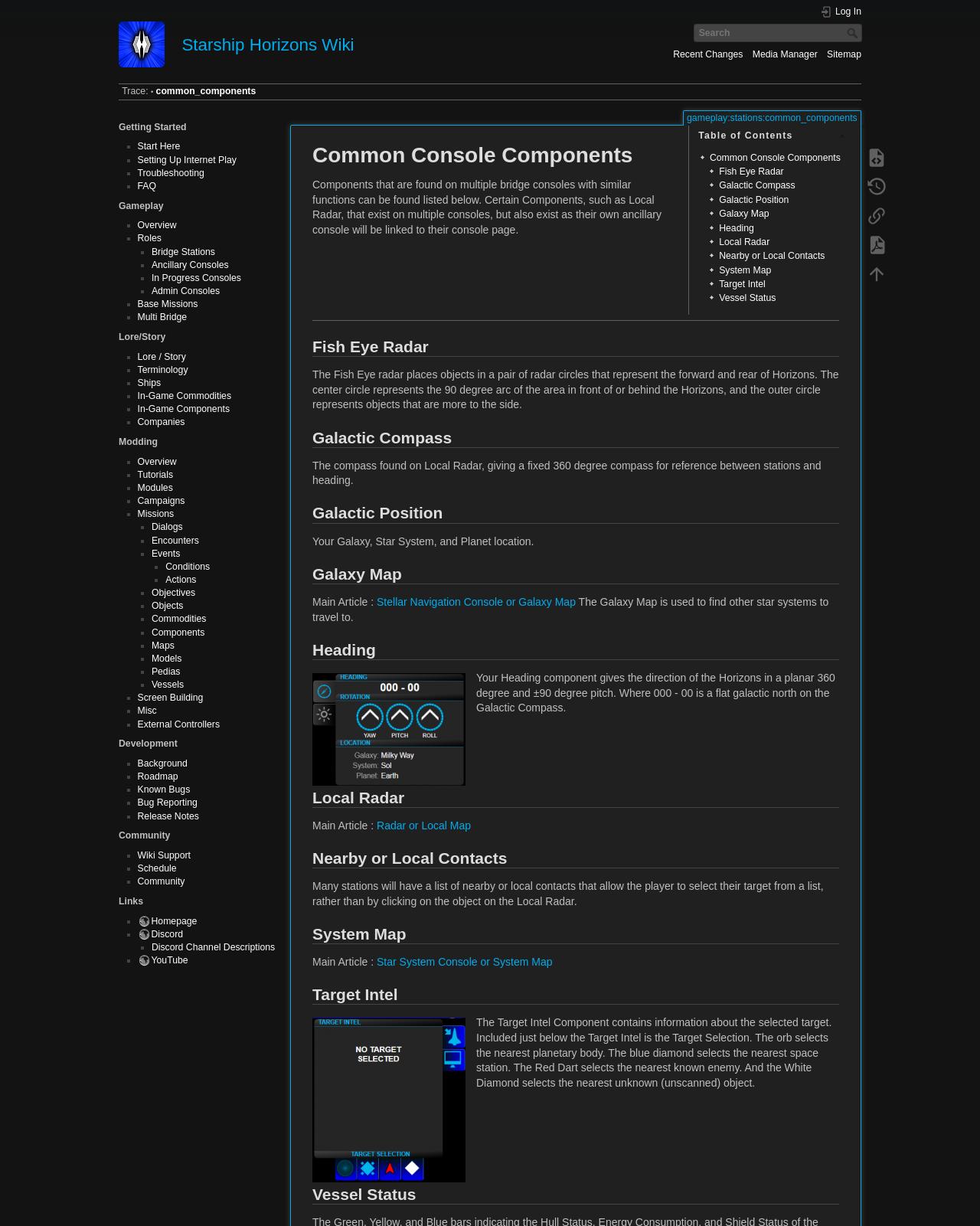Create a detailed narrative describing the layout and content of the webpage.

This webpage is the Starship Horizons Wiki, a comprehensive resource for the game Starship Horizons. At the top of the page, there is a heading with the wiki's name, accompanied by a link to the wiki's main page. To the right of the heading, there is a login link and a small image.

Below the heading, there is a search bar with a textbox and a search button. The search bar is centered on the page, with a "Log In" link to the right and several links to the left, including "Recent Changes", "Media Manager", and "Sitemap".

The main content of the page is divided into several sections, each with a heading and a list of links. The first section is "Getting Started", which includes links to "Start Here", "Setting Up Internet Play", "Troubleshooting", and "FAQ". The second section is "Gameplay", which includes links to "Overview", "Roles", "Bridge Stations", and several other related topics.

The next section is "Lore/Story", which includes links to "Lore / Story", "Terminology", "Ships", and several other related topics. This is followed by a section on "Modding", which includes links to "Overview", "Tutorials", "Modules", and several other related topics.

The page also includes several other sections, including "Dialogs", "Encounters", "Events", "Conditions", "Actions", "Objectives", "Objects", and "Commodities", each with its own set of links to related topics. Throughout the page, there are also several list markers (■) that separate the different sections and links.